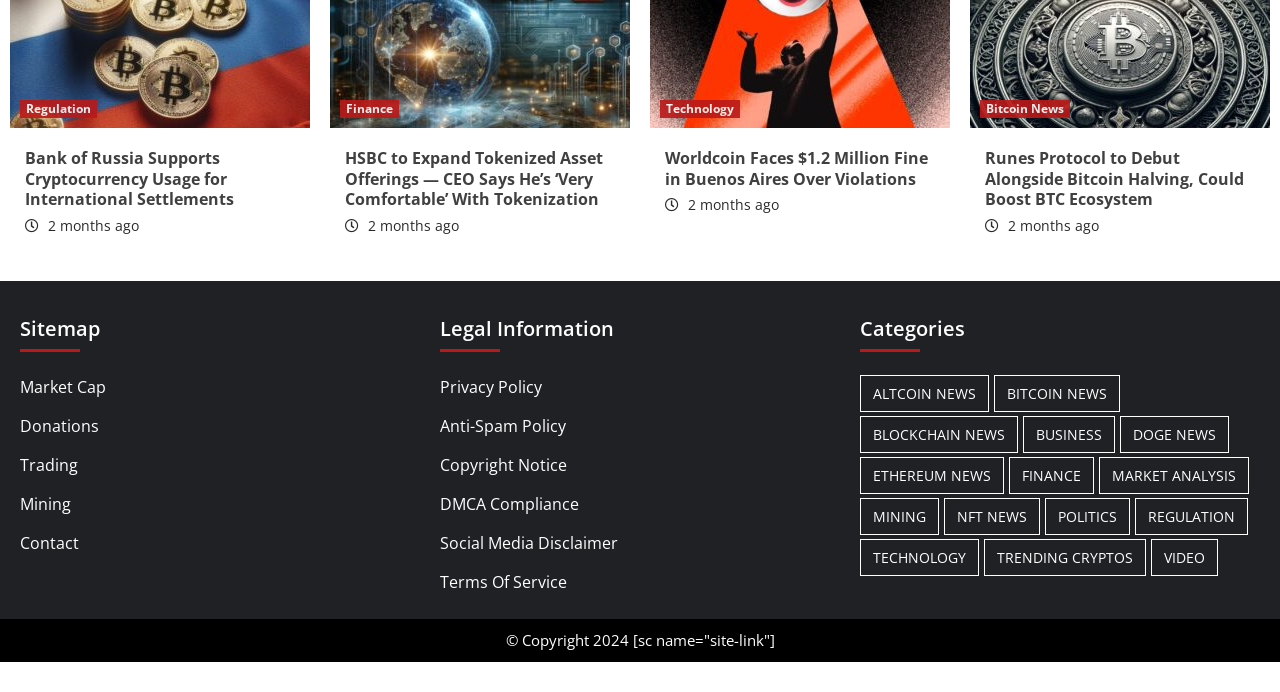Give a one-word or one-phrase response to the question:
How old are the news articles on the webpage?

2 months